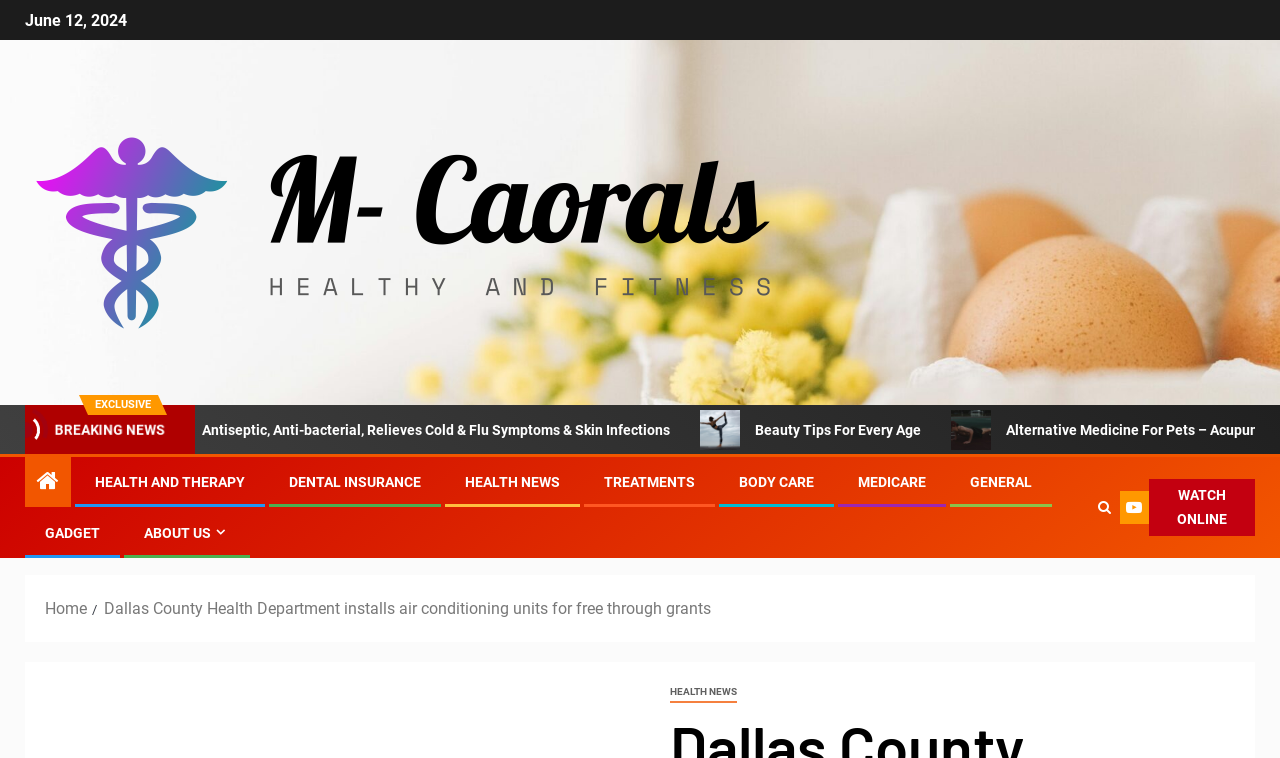Identify the bounding box coordinates for the UI element mentioned here: "health and Therapy". Provide the coordinates as four float values between 0 and 1, i.e., [left, top, right, bottom].

[0.074, 0.625, 0.191, 0.646]